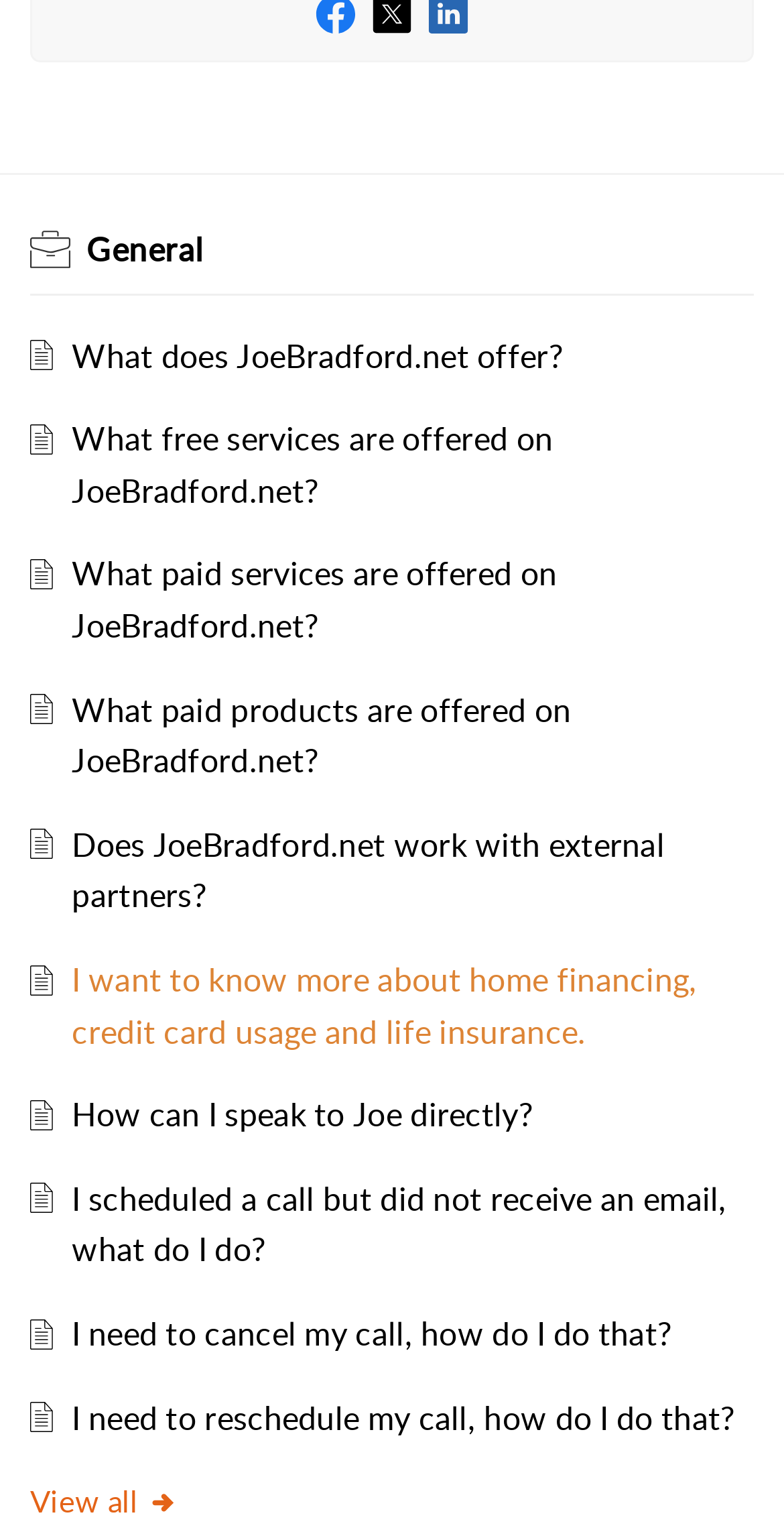Determine the bounding box coordinates of the element's region needed to click to follow the instruction: "Speak to Joe directly". Provide these coordinates as four float numbers between 0 and 1, formatted as [left, top, right, bottom].

[0.092, 0.709, 0.679, 0.738]